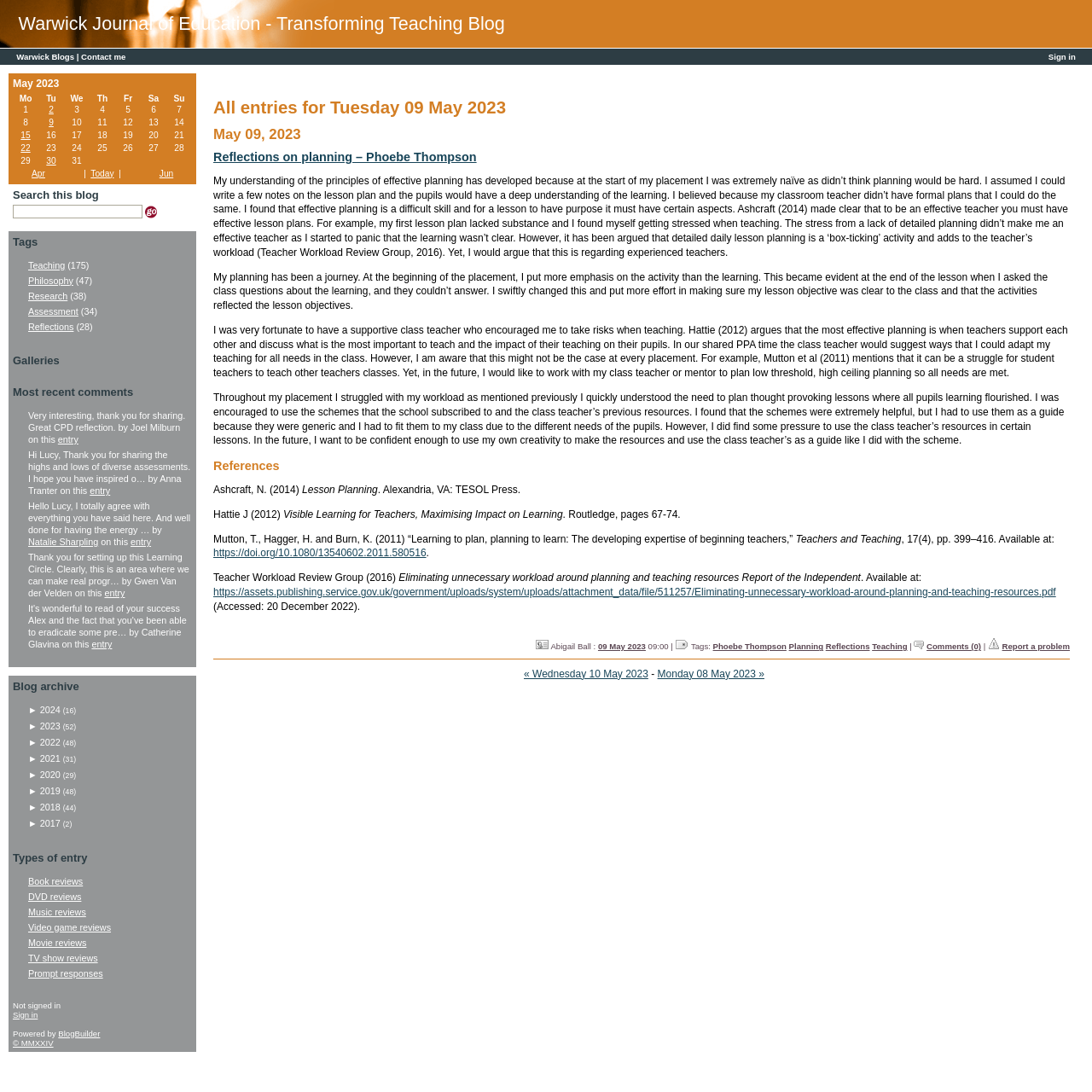Please find the bounding box coordinates of the element's region to be clicked to carry out this instruction: "View the 'Reflections on planning – Phoebe Thompson' article".

[0.195, 0.137, 0.98, 0.151]